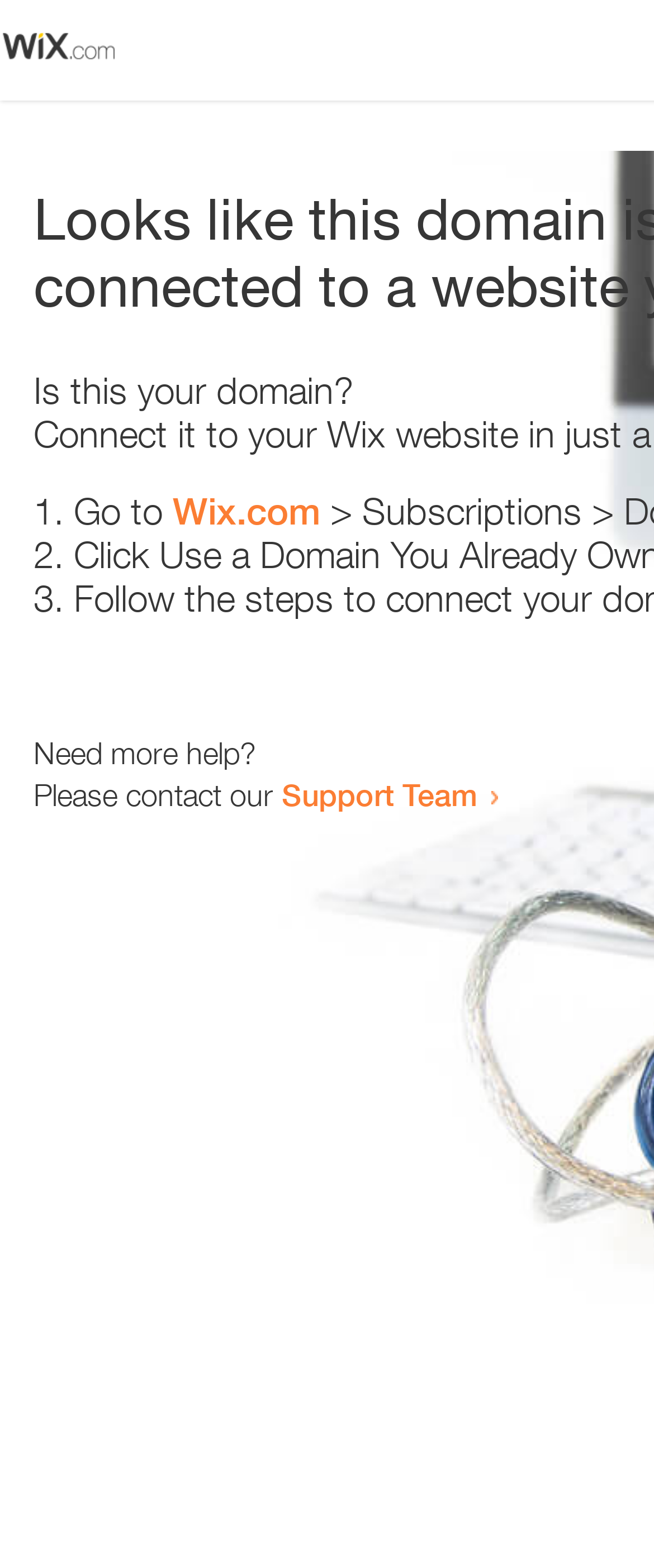Provide a brief response using a word or short phrase to this question:
Where can I get more help?

Support Team